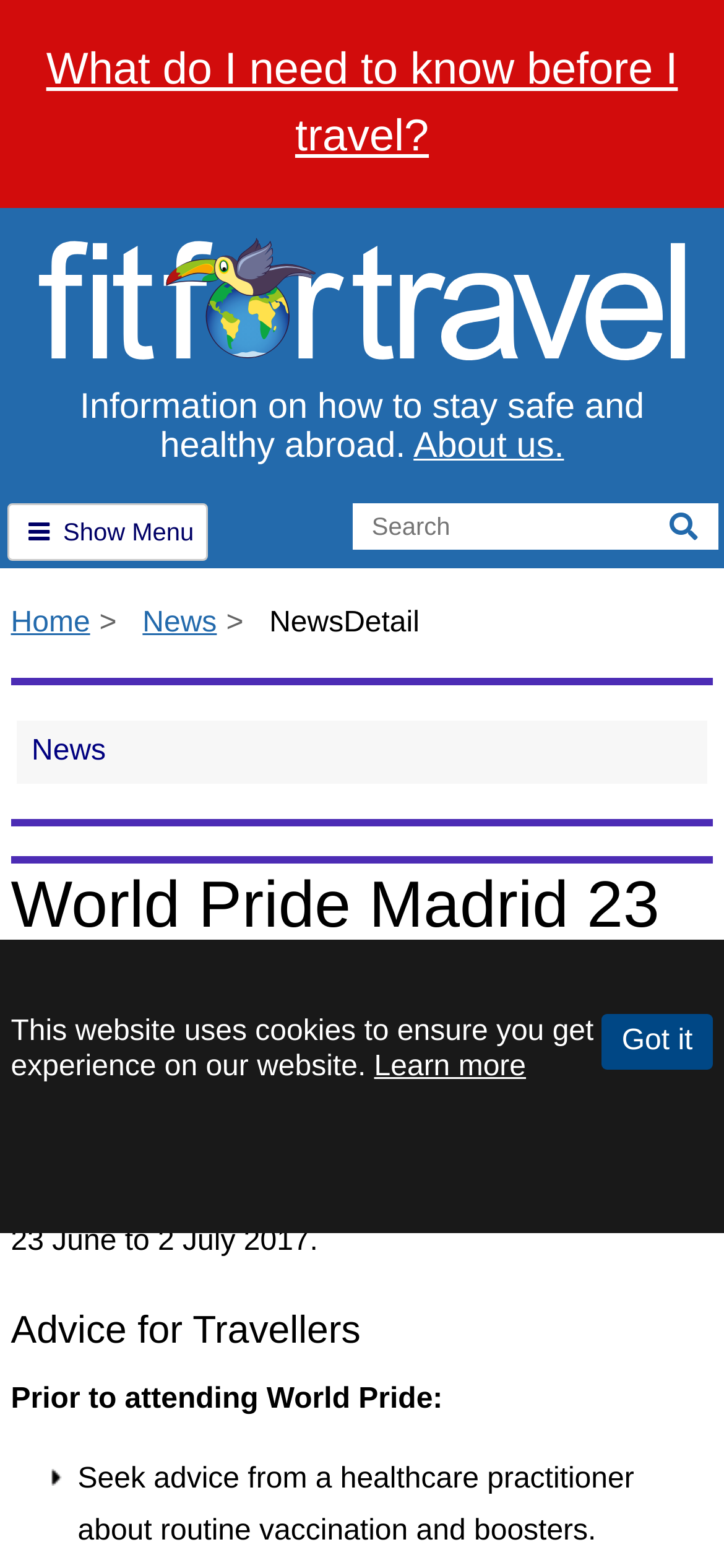Please find the bounding box coordinates of the element that needs to be clicked to perform the following instruction: "Expand the menu". The bounding box coordinates should be four float numbers between 0 and 1, represented as [left, top, right, bottom].

[0.01, 0.321, 0.287, 0.357]